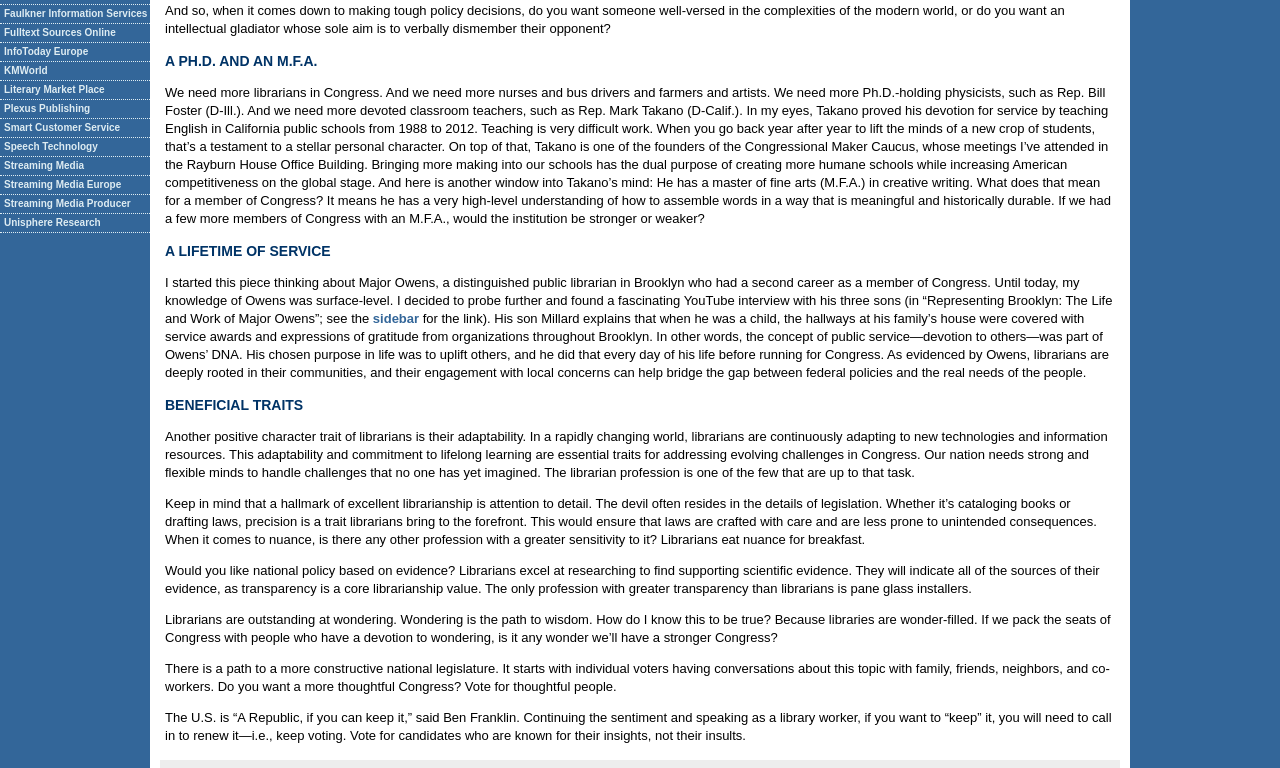Locate the UI element that matches the description GOVERNMENT RELATIONS in the webpage screenshot. Return the bounding box coordinates in the format (top-left x, top-left y, bottom-right x, bottom-right y), with values ranging from 0 to 1.

None